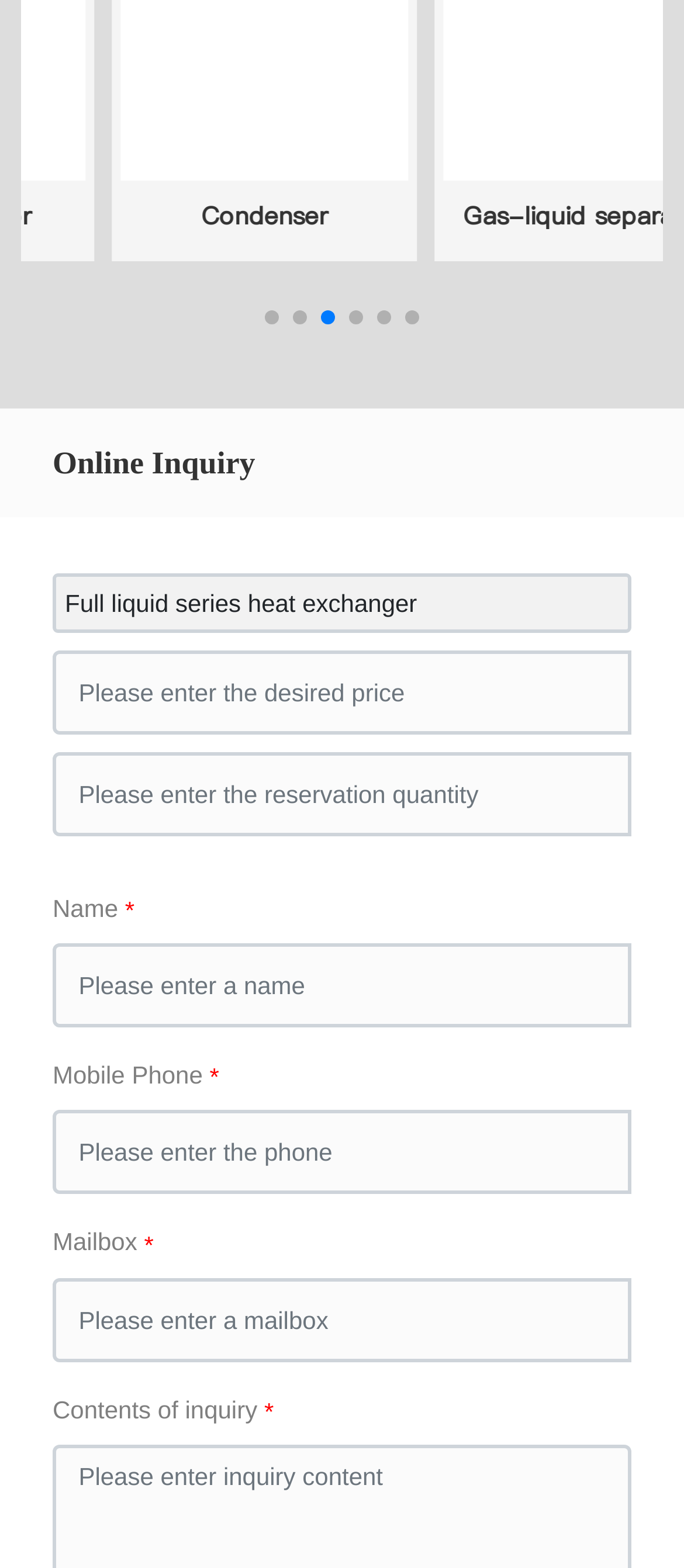What is the purpose of the textbox below 'Name'?
Answer the question with a single word or phrase derived from the image.

Enter a name